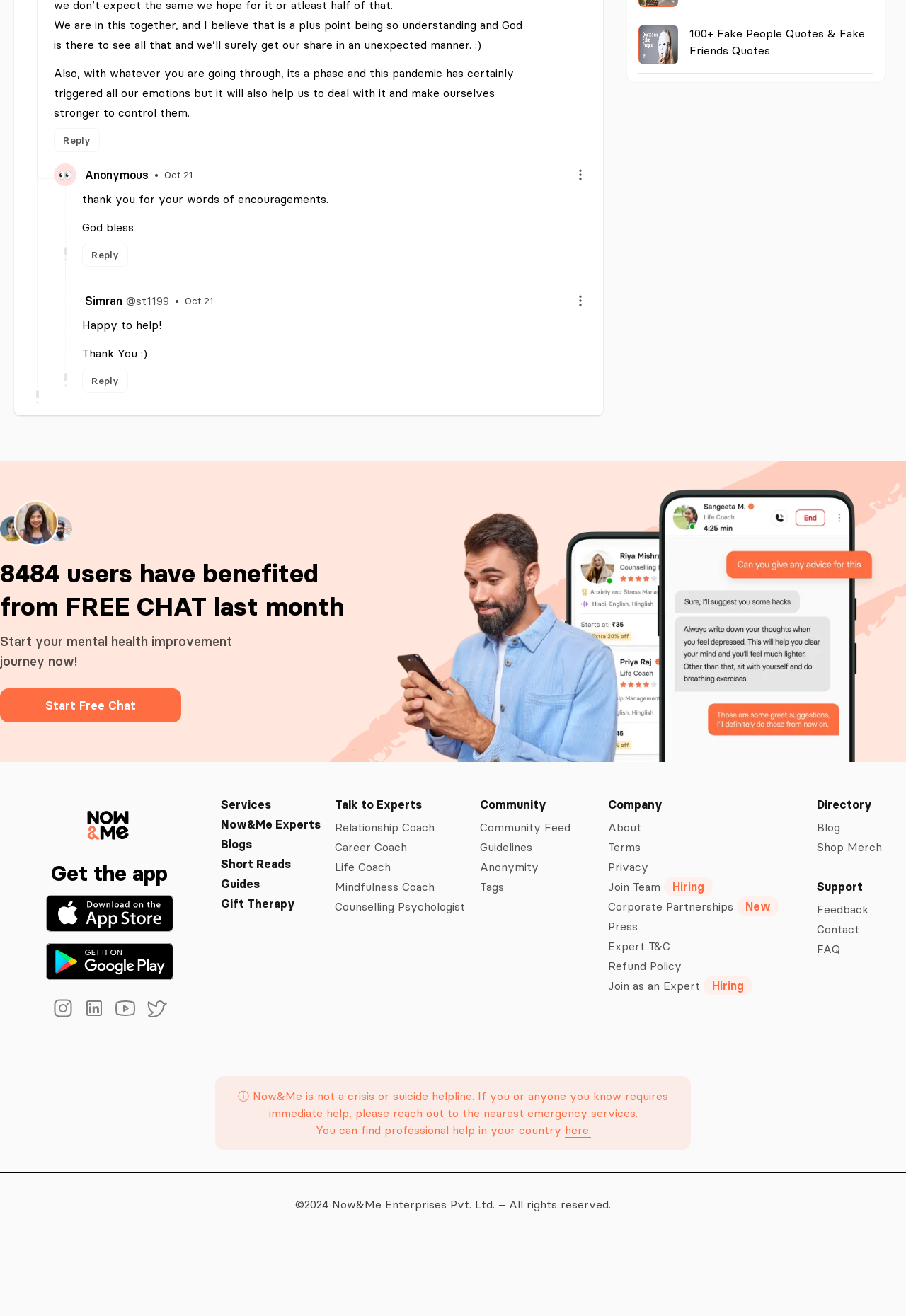What is the 'Community Feed' link for?
Please ensure your answer to the question is detailed and covers all necessary aspects.

The 'Community Feed' link is located under the 'Community' section, suggesting that it leads to a page where users can access and participate in community discussions.